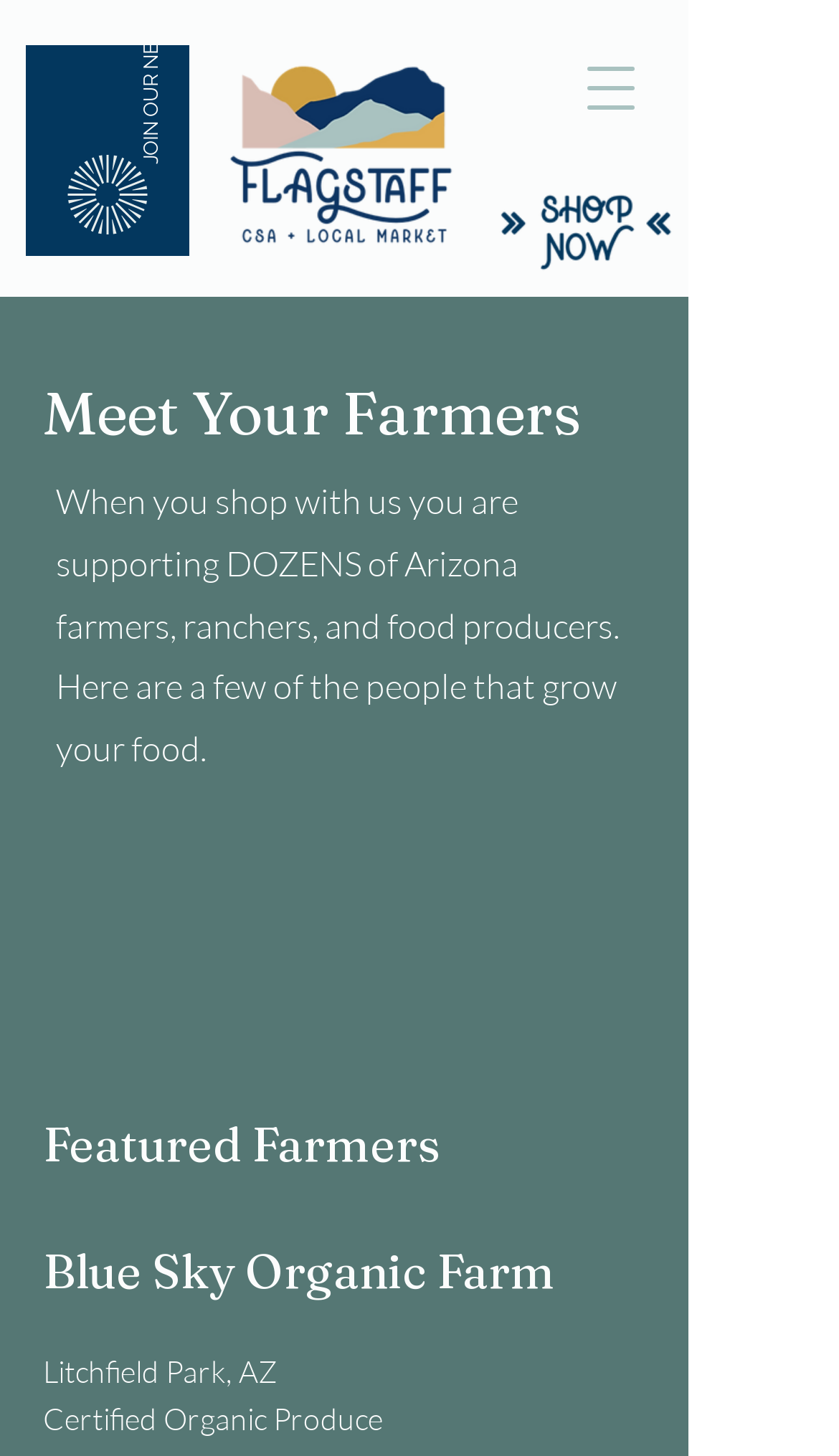Please answer the following question using a single word or phrase: 
What is the call-to-action on this webpage?

Shop Now